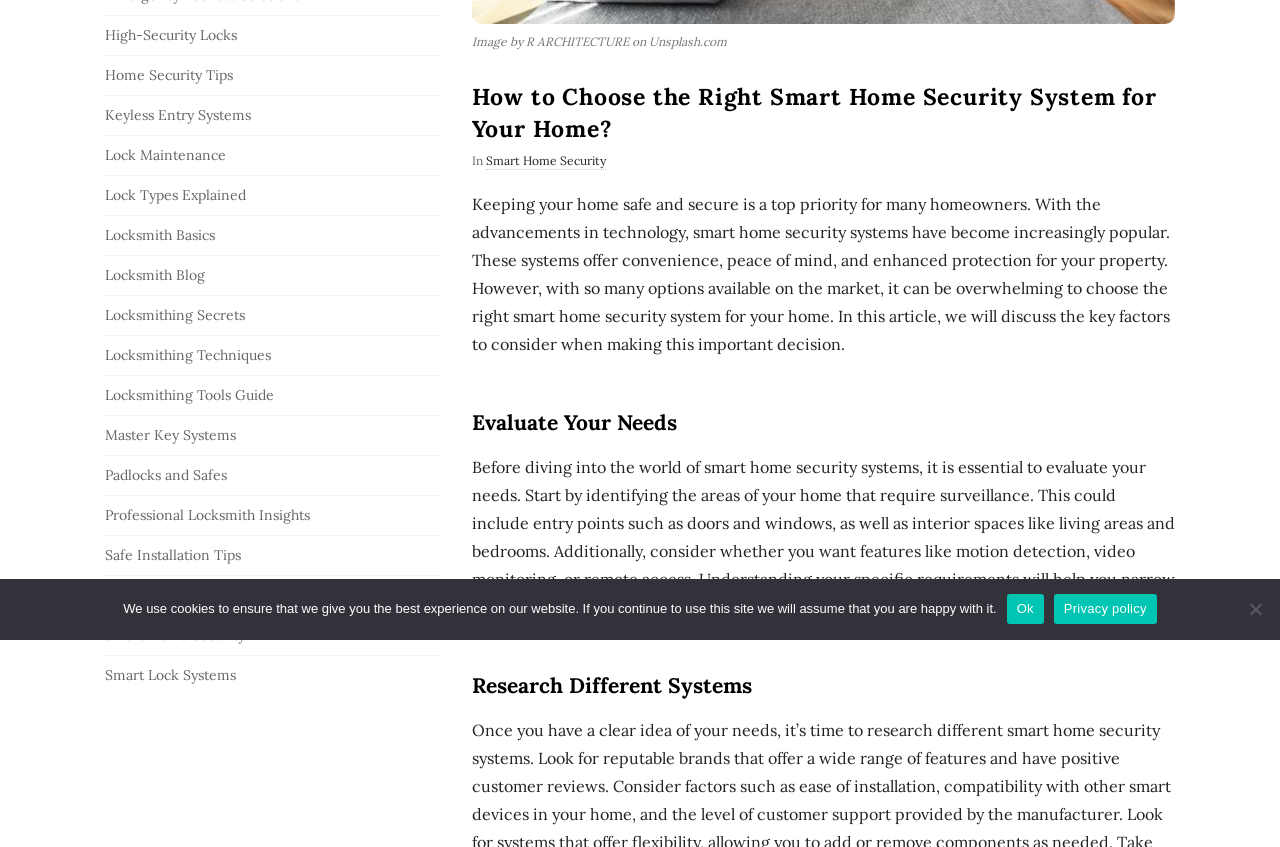Locate the bounding box of the UI element with the following description: "Locksmithing Techniques".

[0.082, 0.409, 0.212, 0.43]